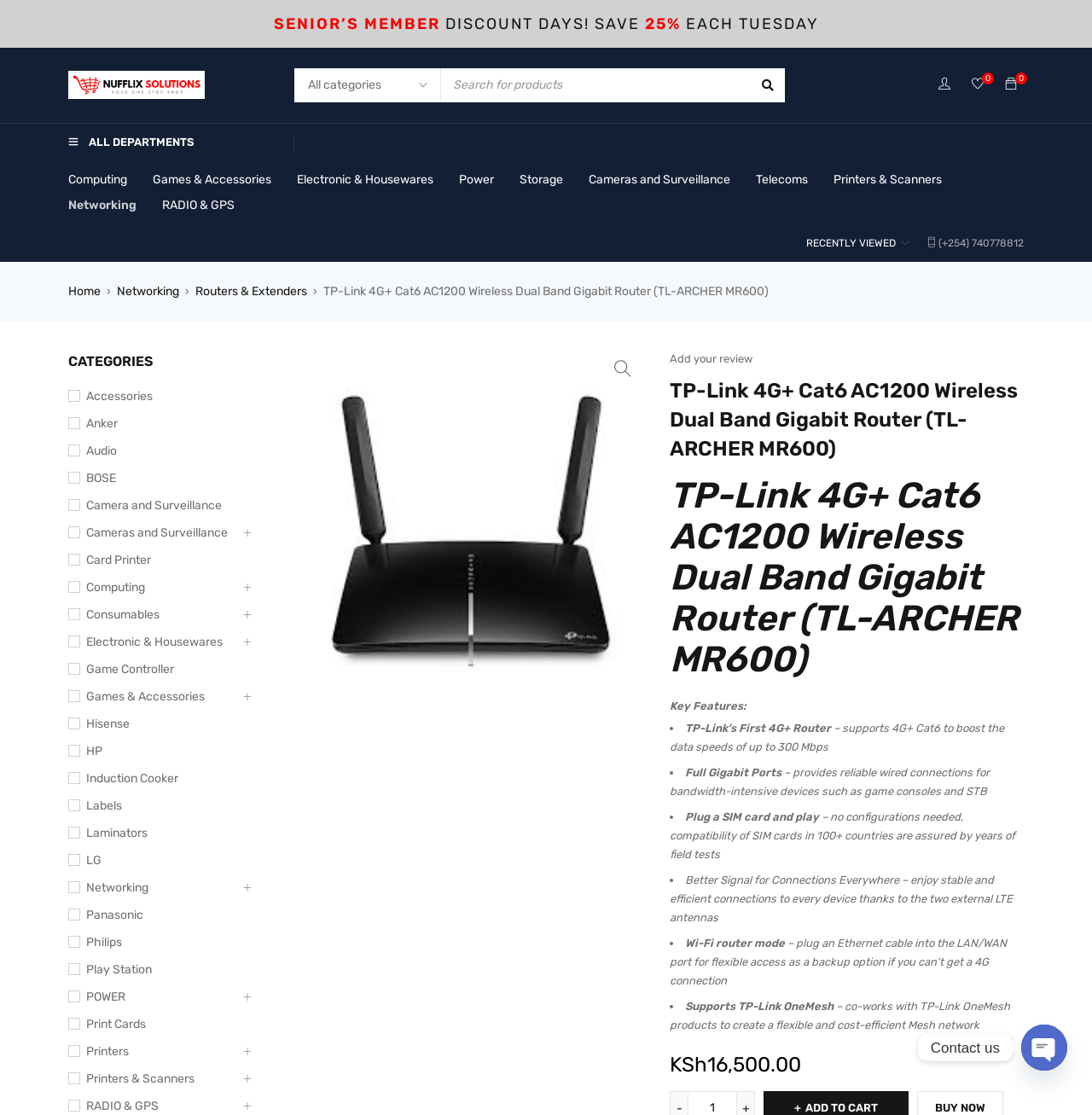Generate a thorough caption detailing the webpage content.

This webpage is about the TP-Link 4G+ Cat6 AC1200 Wireless Dual Band Gigabit Router (TL-ARCHER MR600). At the top, there is a heading announcing "SENIOR'S MEMBER DISCOUNT DAYS! SAVE 25% EACH TUESDAY". Below this, there is a layout table with a link to "Nufflix" accompanied by an image, a combobox, a search textbox, and a search button. To the right of the search button, there are two links with icons.

Below this layout table, there is another layout table with a heading "ALL DEPARTMENTS" and several links to different departments, such as "Computing", "Games & Accessories", and "Networking". To the right of these links, there is a static text displaying a phone number and another static text "RECENTLY VIEWED".

Further down, there is a link to "Home" followed by a static text "›" and a link to "Networking". Below this, there is a link to "Routers & Extenders" and a static text displaying the product name "TP-Link 4G+ Cat6 AC1200 Wireless Dual Band Gigabit Router (TL-ARCHER MR600)".

To the right of the product name, there is a heading "CATEGORIES" with several links to different categories, such as "Accessories", "Anker", and "Audio". Below this, there is a link to the product image and a link to "Add your review".

The main content of the webpage is a detailed description of the product, with several headings and bullet points highlighting its key features, such as being TP-Link's first 4G+ router, having full gigabit ports, and supporting TP-Link OneMesh.